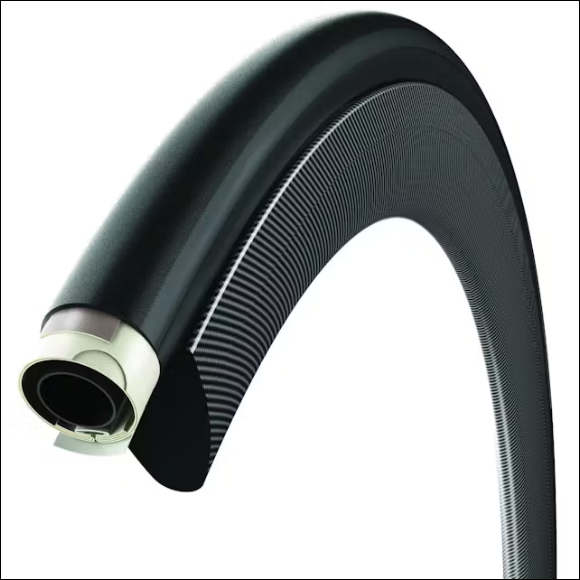Offer an in-depth caption of the image, mentioning all notable aspects.

The image showcases the Vittoria Triathlon Evo Tubular tire, specifically designed for high-speed performance in triathlons. The tire features a sleek, aerodynamic shape, emphasizing its streamlined design for optimal rolling efficiency. Its distinctive black casing, marked by subtle striped patterns, not only enhances its aesthetic appeal but also signifies its sophisticated construction for improved speed and reduced puncture risk. The image captures the curved profile of the tire, highlighting both its lightweight structure and the high-quality materials utilized in its design. This tire exemplifies Vittoria’s commitment to innovation in cycling technology, aimed at delivering superior performance for serious athletes.